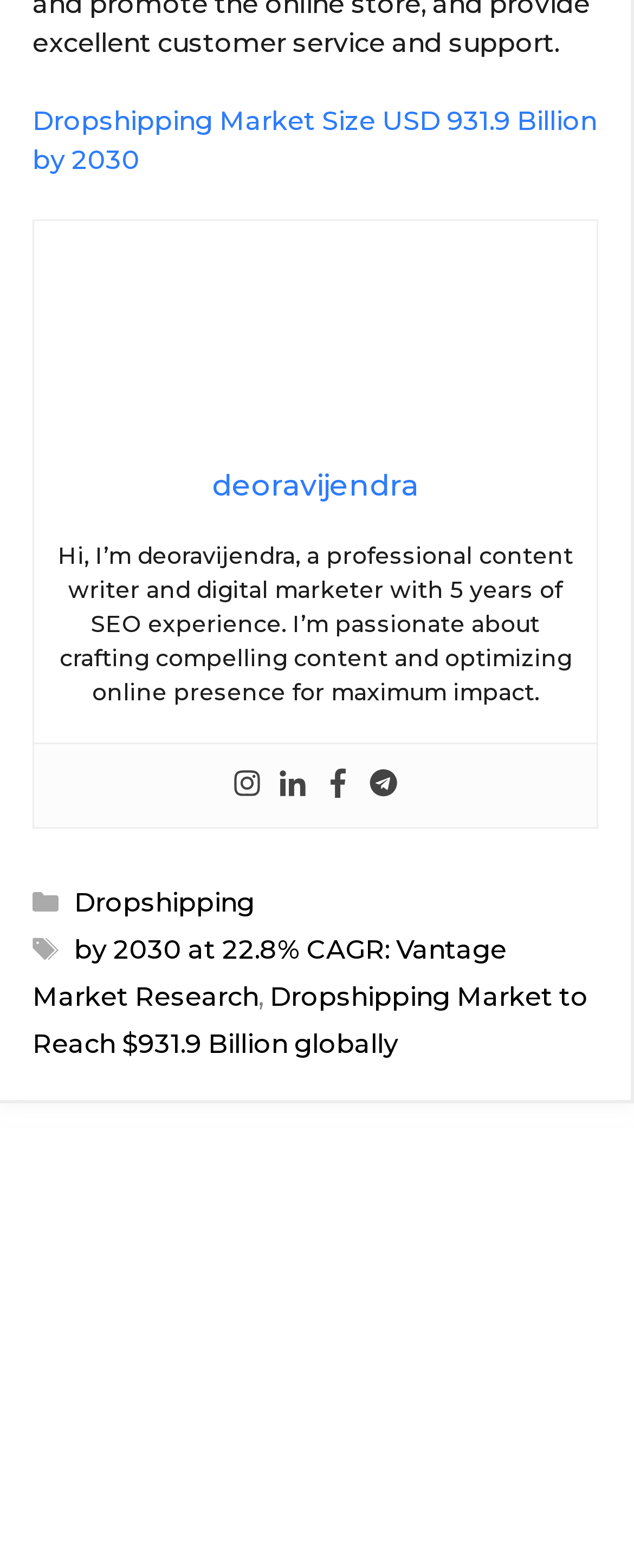Who is the author of the webpage?
Answer the question with a thorough and detailed explanation.

The author of the webpage is deoravijendra, which is mentioned in the StaticText element with the text 'Hi, I’m deoravijendra, a professional content writer and digital marketer with 5 years of SEO experience.'